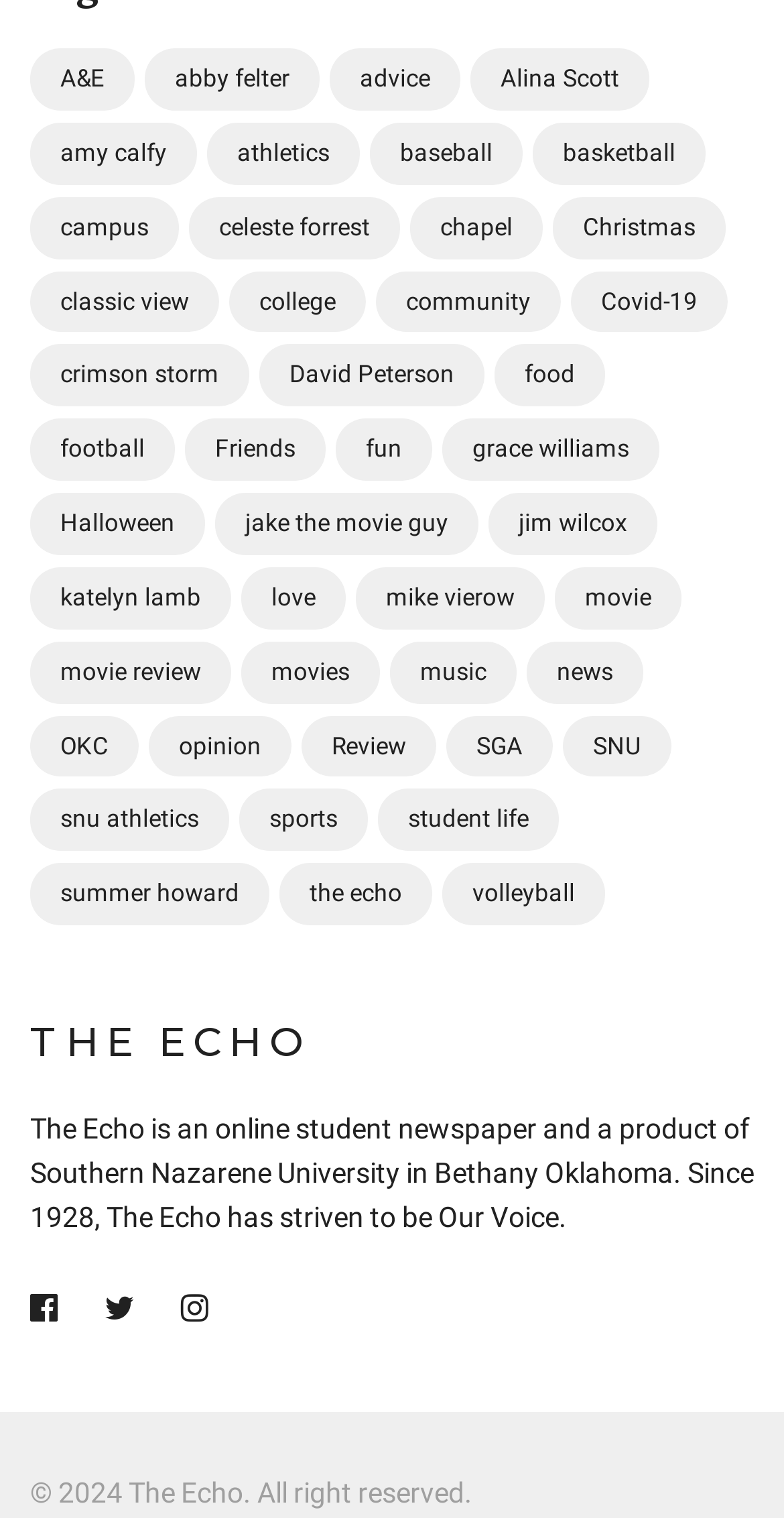Identify the bounding box coordinates of the area that should be clicked in order to complete the given instruction: "Visit the 'news' section". The bounding box coordinates should be four float numbers between 0 and 1, i.e., [left, top, right, bottom].

[0.672, 0.422, 0.821, 0.463]